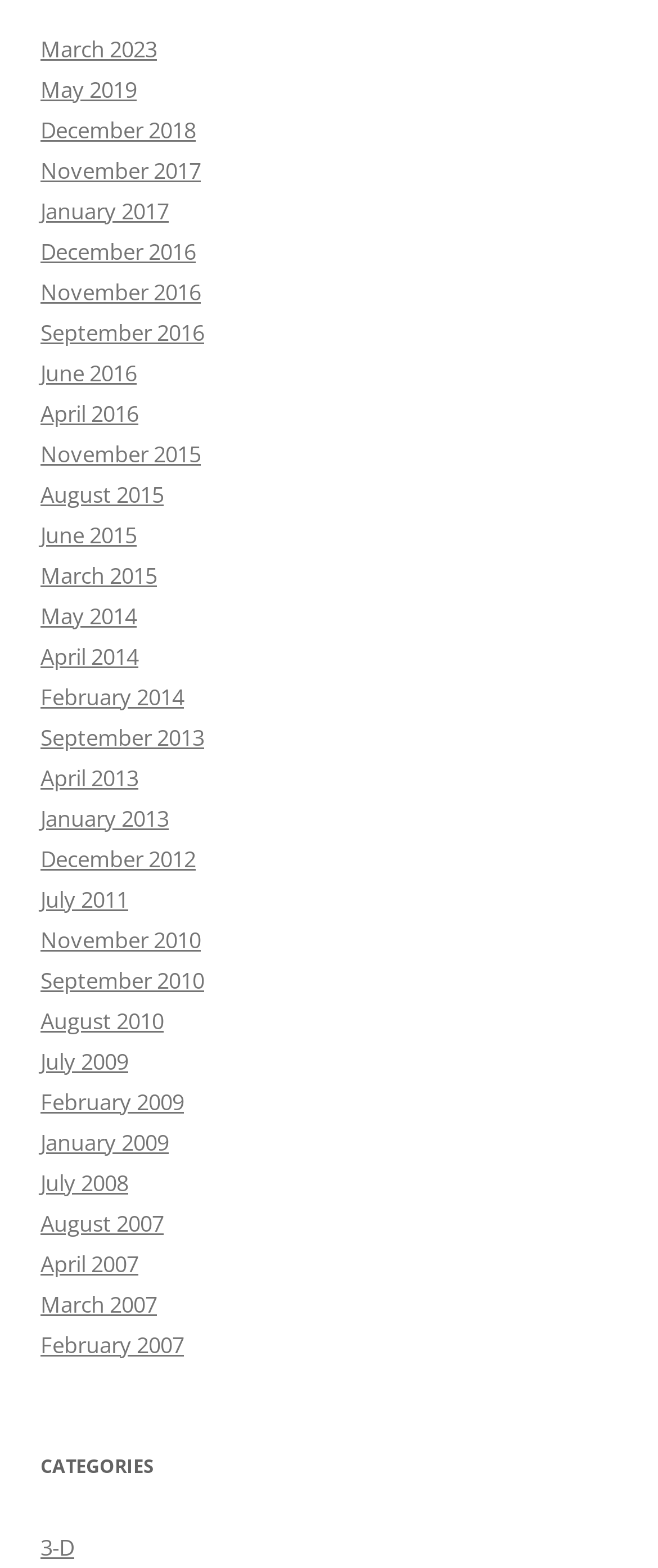Provide the bounding box coordinates of the section that needs to be clicked to accomplish the following instruction: "view March 2023."

[0.062, 0.022, 0.238, 0.041]